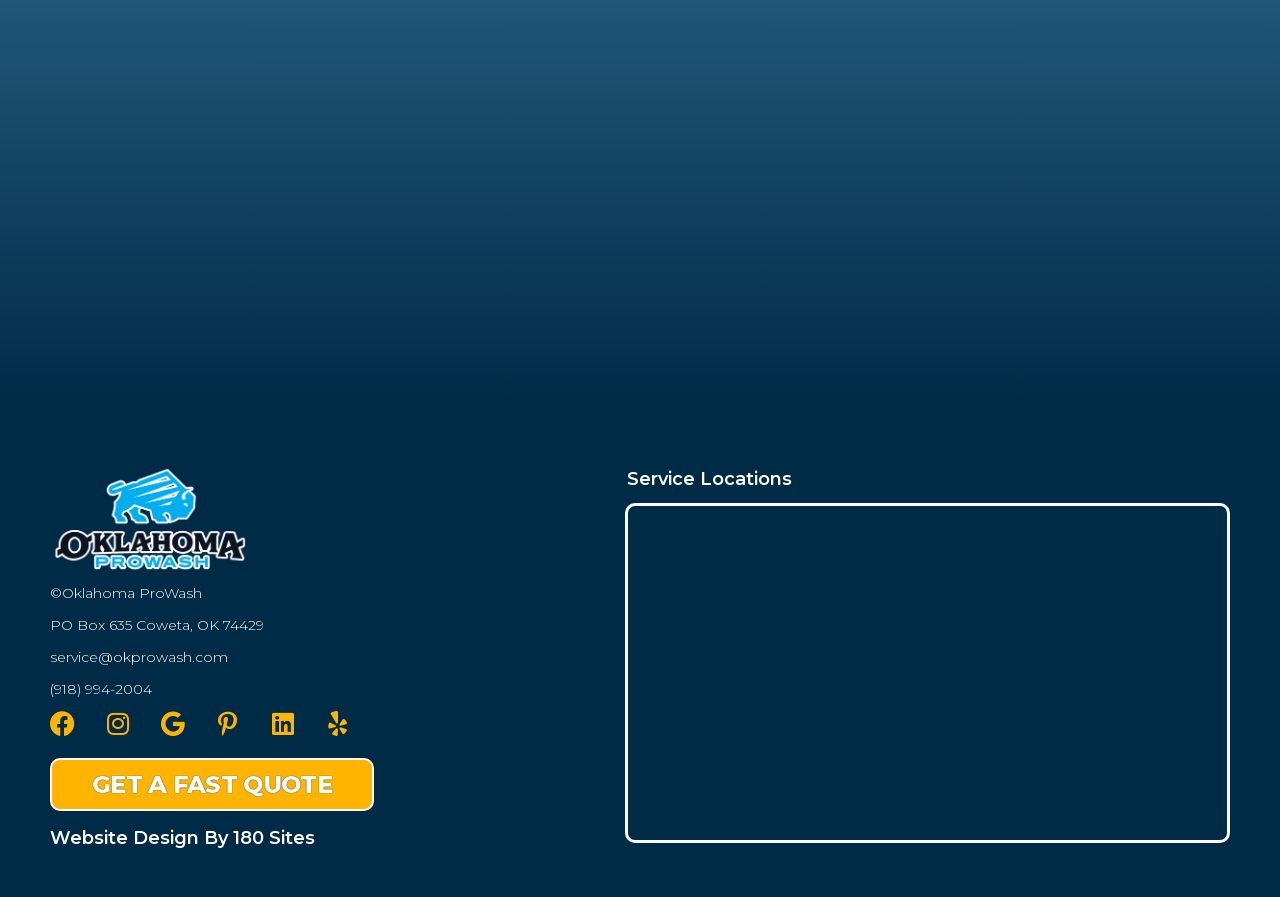What is the call-to-action button?
Look at the image and respond to the question as thoroughly as possible.

The call-to-action button can be found at the bottom left corner of the webpage, which is a link labeled 'GET A FAST QUOTE'.